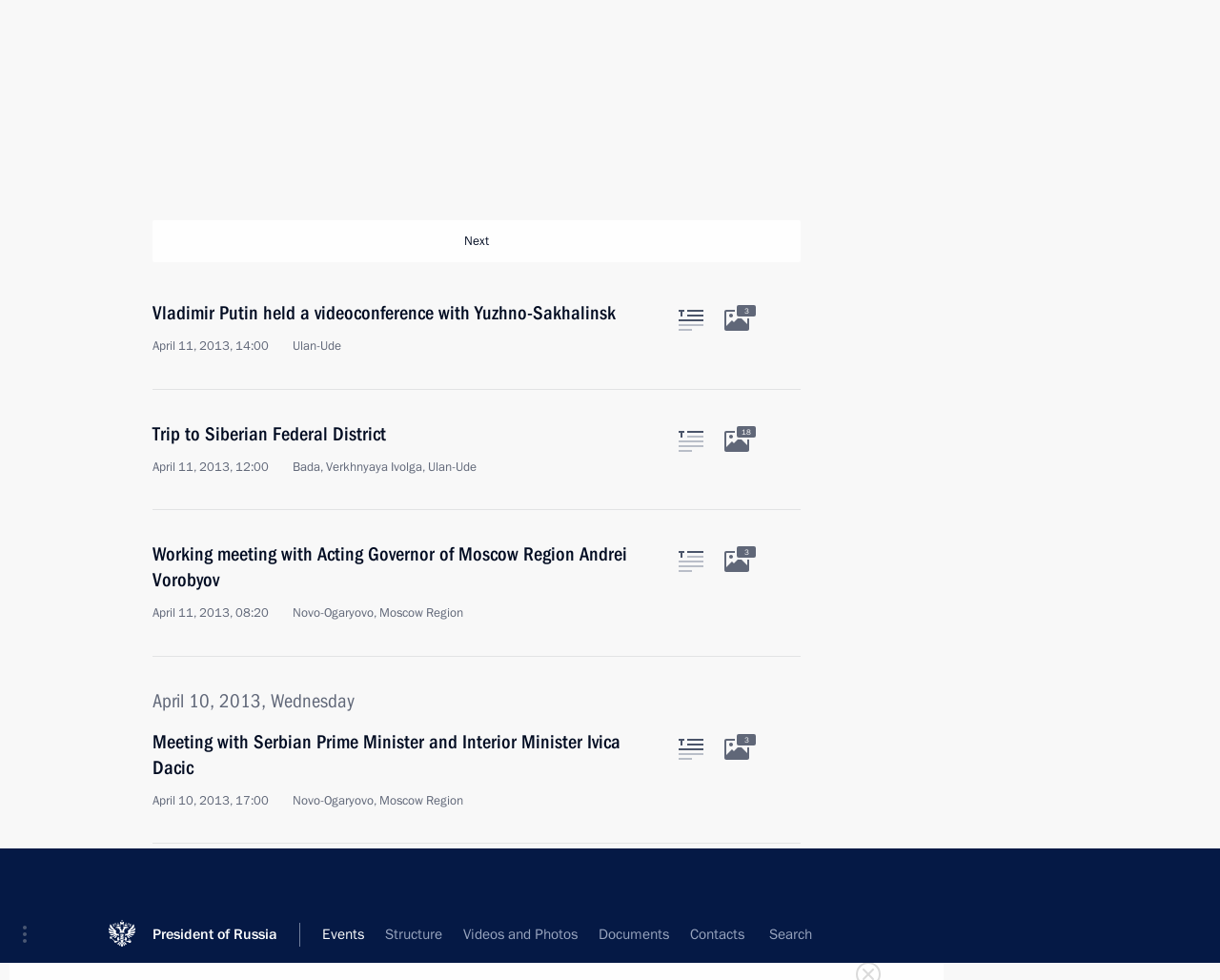Identify and provide the bounding box for the element described by: "title="Press Esc to close"".

[0.689, 0.1, 0.735, 0.158]